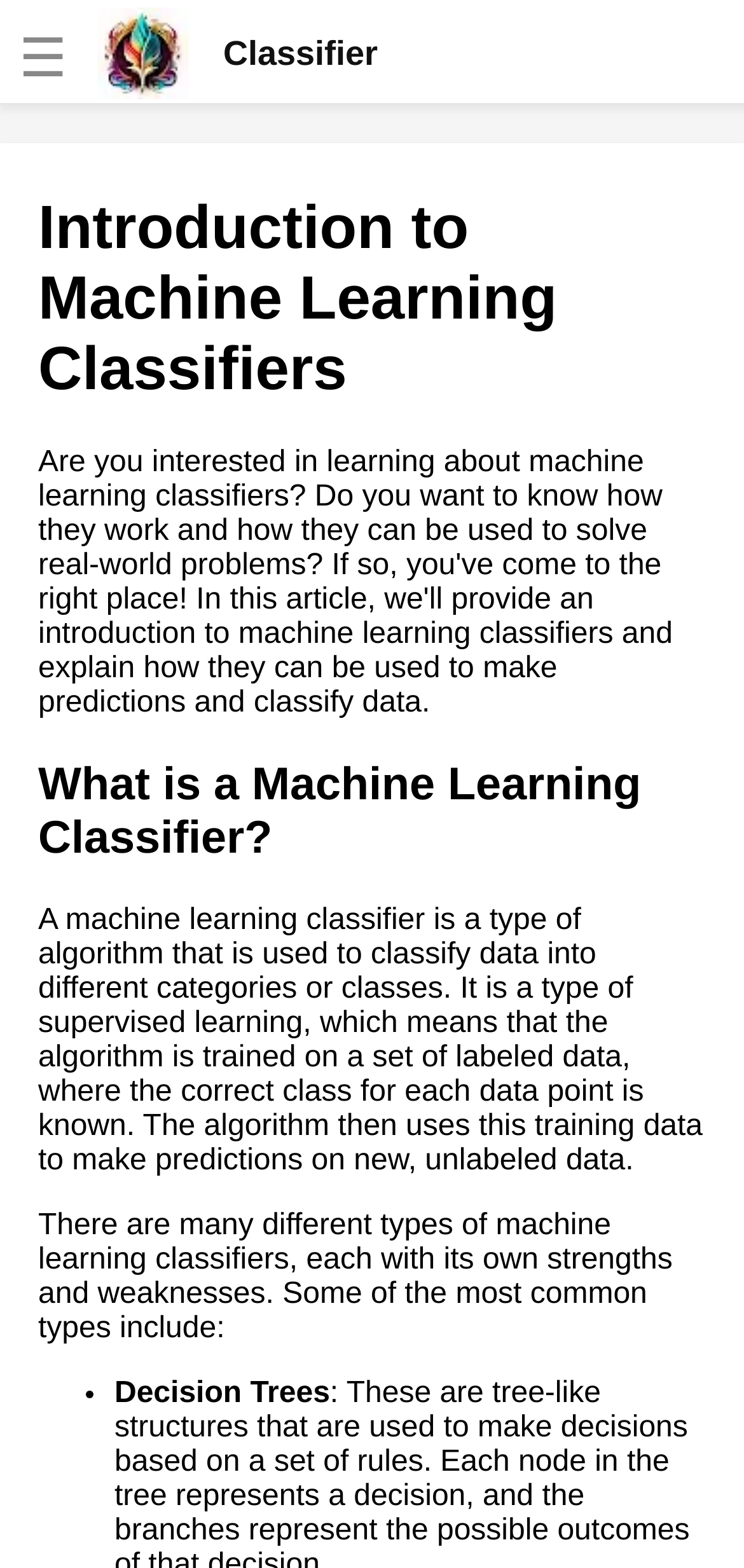Locate the bounding box coordinates of the item that should be clicked to fulfill the instruction: "Read about Artificial Neural Networks in Machine Learning".

[0.038, 0.091, 0.615, 0.155]